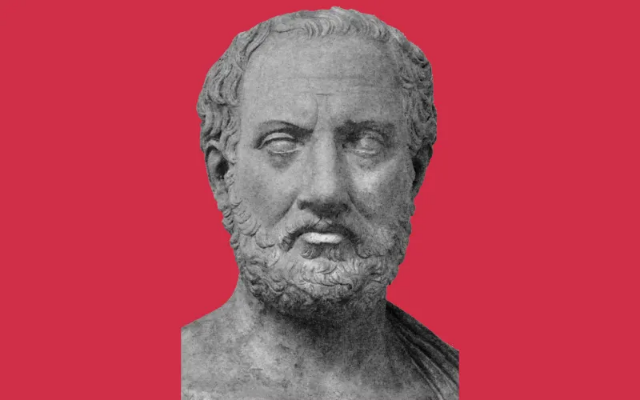Give a comprehensive caption that covers the entire image content.

This image features a bust of Thucydides, the ancient Greek historian known for his work on the Peloponnesian War, a significant conflict between the city-states of Athens and Sparta. The sculpture captures his serious expression, reflecting the gravitas of his historical narratives. The background is a bold red, creating a striking contrast that emphasizes the figure. Thucydides is recognized for his astute observations on human behavior and politics, and this visual representation serves as a reminder of his enduring influence on the study of history. Alongside this image, the text discusses valuable life lessons derived from his experiences and writings, highlighting the relevance of his insights even after 2,500 years.